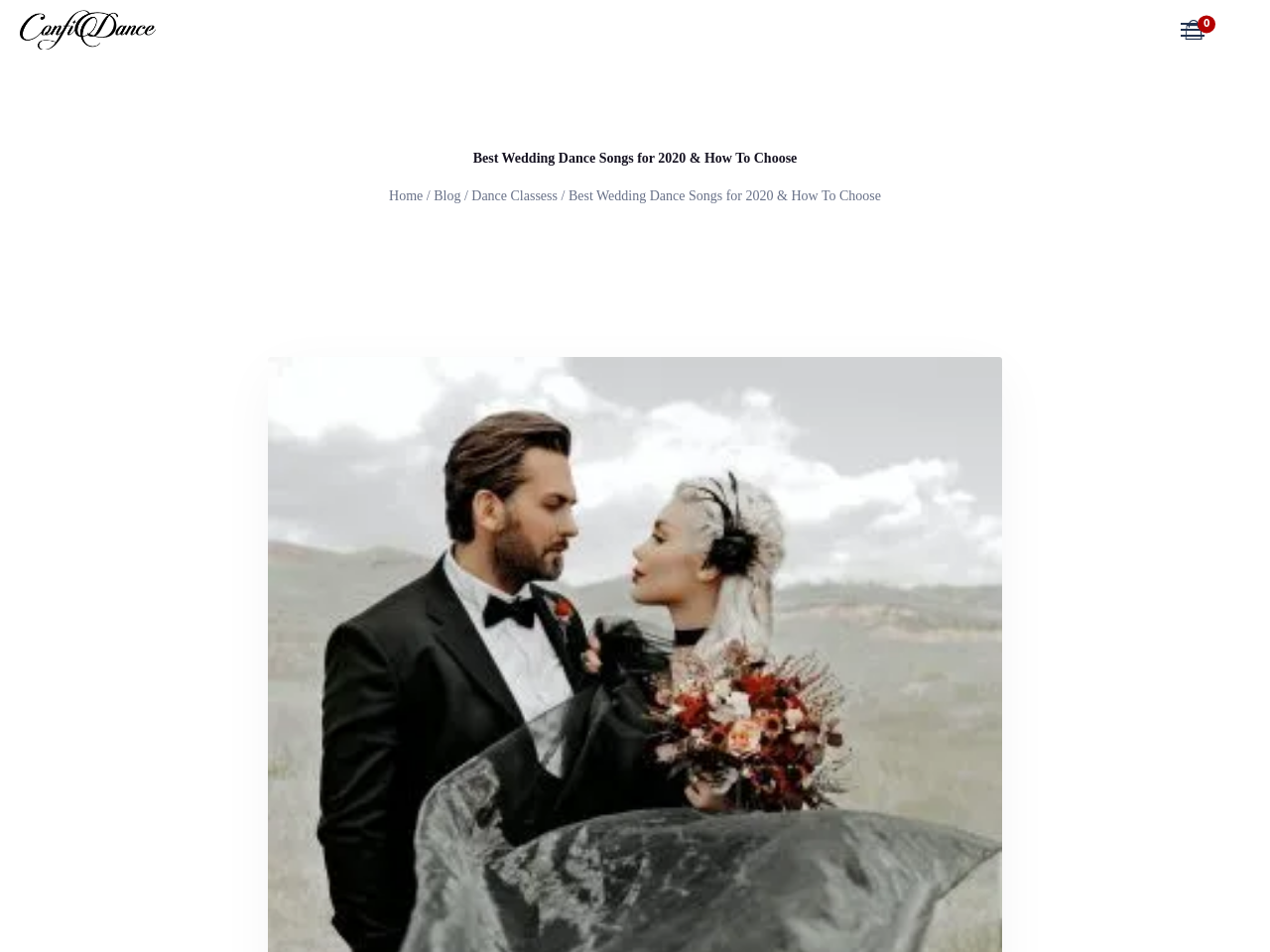What is the symbol at the top right corner of the webpage?
Carefully analyze the image and provide a detailed answer to the question.

The symbol at the top right corner of the webpage is a Unicode character ue901, which is often used to represent a search icon.